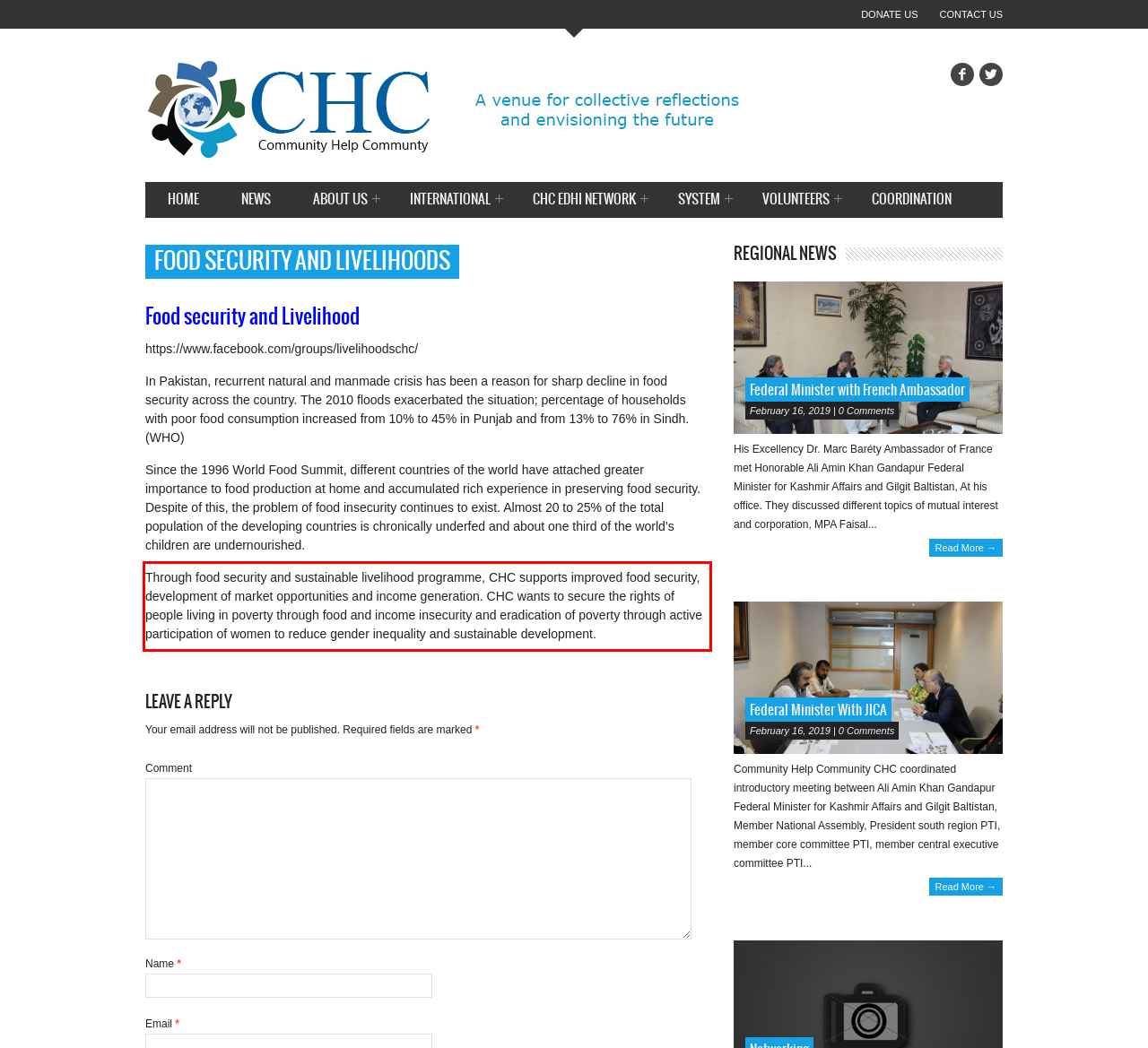You are provided with a webpage screenshot that includes a red rectangle bounding box. Extract the text content from within the bounding box using OCR.

Through food security and sustainable livelihood programme, CHC supports improved food security, development of market opportunities and income generation. CHC wants to secure the rights of people living in poverty through food and income insecurity and eradication of poverty through active participation of women to reduce gender inequality and sustainable development.